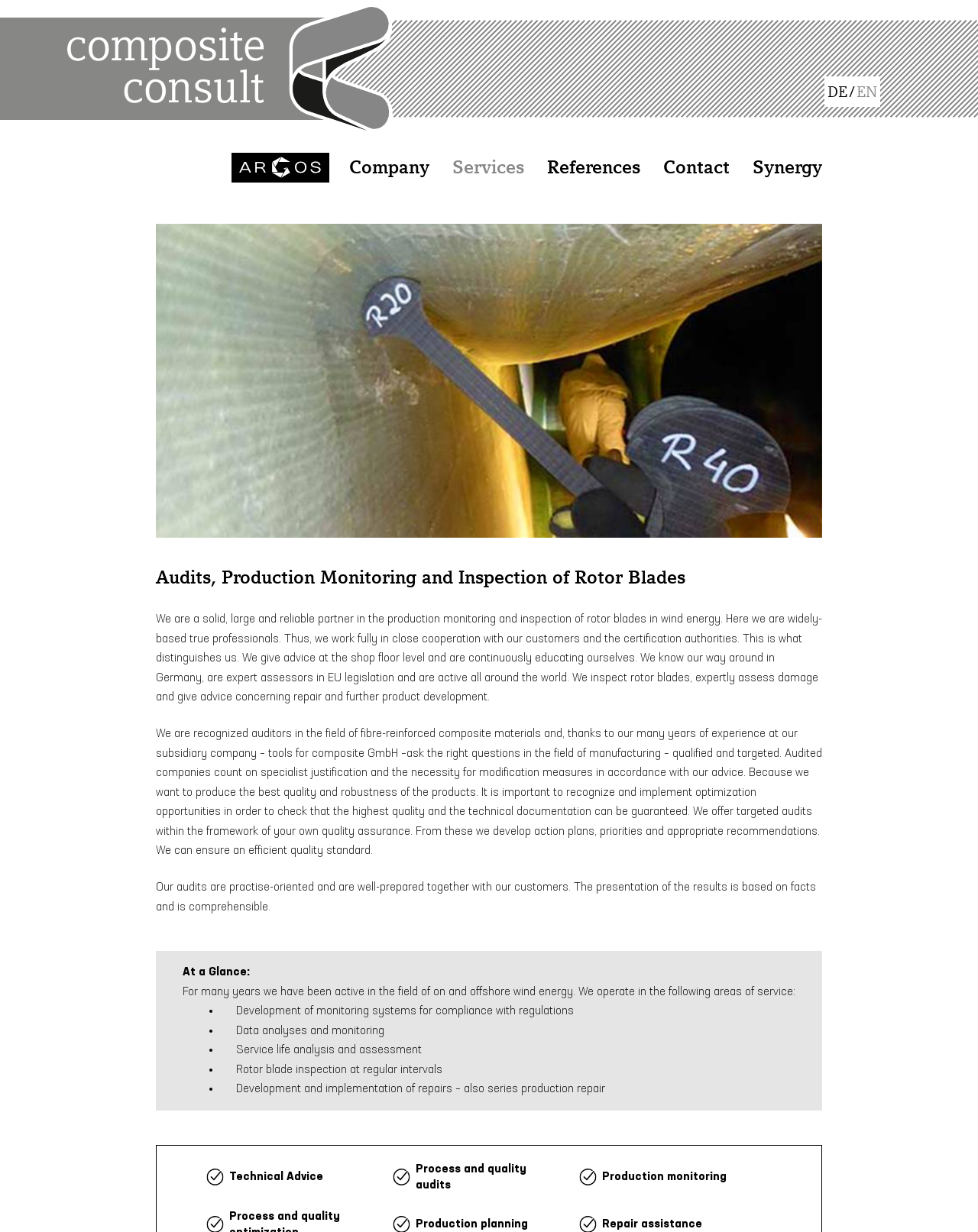Summarize the webpage with intricate details.

The webpage is about Composite Consult GmbH, a company that provides audits, production monitoring, and inspection of rotor blades in the wind energy industry. 

At the top left corner, there is a logo of the company. To the right of the logo, there are language options, including "DE" and "EN". 

Below the language options, there is a navigation menu with links to different sections of the website, including "ARGOS", "Company", "Services", "References", "Contact", and "Synergy". 

On the main content area, there is a large figure that spans almost the entire width of the page. Above the figure, there is a heading that reads "Audits, Production Monitoring and Inspection of Rotor Blades". 

Below the heading, there are three paragraphs of text that describe the company's services and expertise in the field of rotor blade inspection and production monitoring. The text explains that the company is a reliable partner in the production monitoring and inspection of rotor blades, and that they work closely with their customers and certification authorities. 

Further down, there is a section with the title "At a Glance:", which lists the company's services in the field of on and offshore wind energy. The services include development of monitoring systems for compliance with regulations, data analyses and monitoring, service life analysis and assessment, rotor blade inspection at regular intervals, and development and implementation of repairs. 

Finally, at the bottom of the page, there are three columns of text that provide additional information about the company's services, including technical advice, process and quality audits, production monitoring, production planning, and repair assistance.